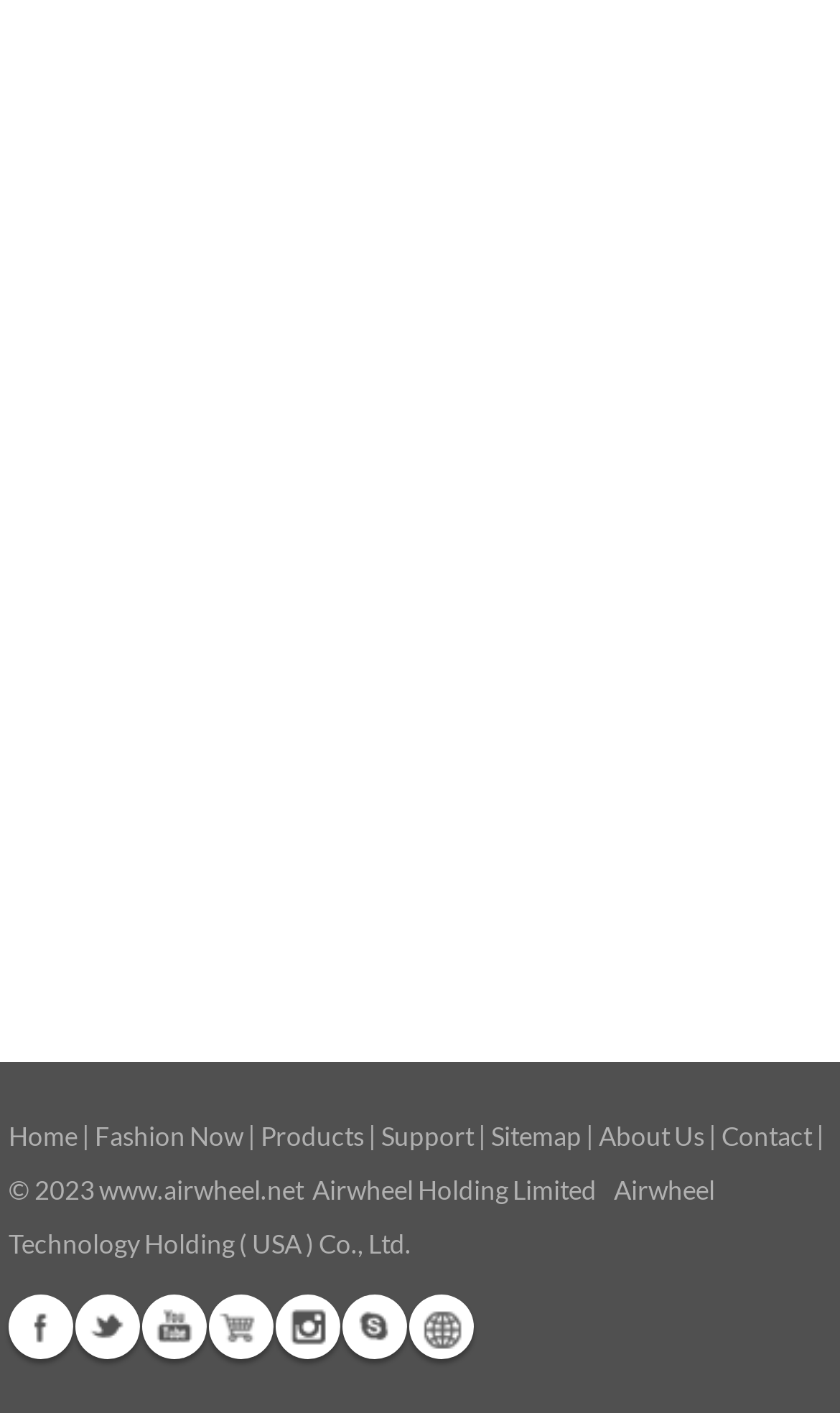Please specify the bounding box coordinates of the clickable region necessary for completing the following instruction: "Go to 'Products' section". The coordinates must consist of four float numbers between 0 and 1, i.e., [left, top, right, bottom].

[0.31, 0.792, 0.433, 0.815]